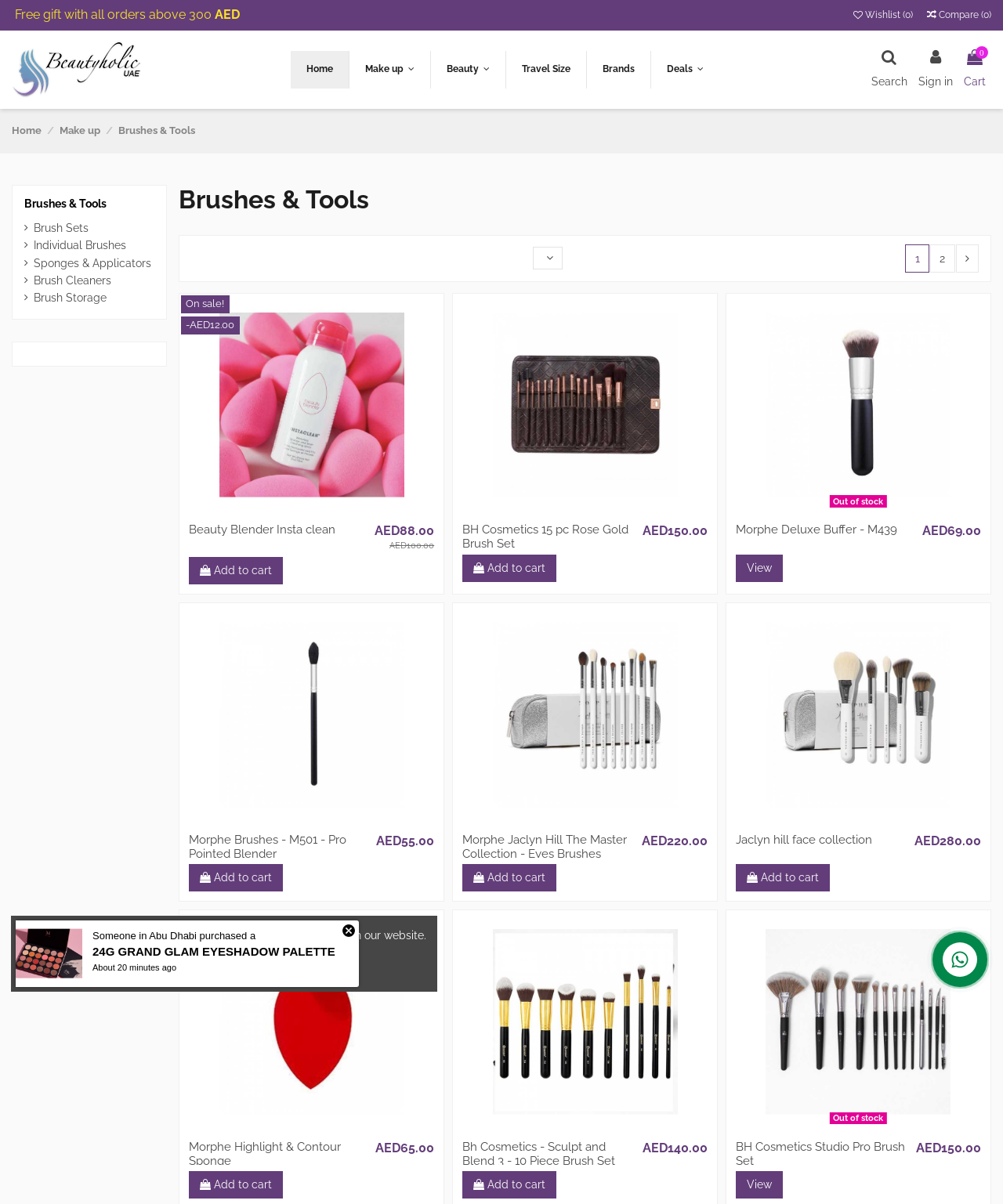Determine the coordinates of the bounding box for the clickable area needed to execute this instruction: "Sign in to your account".

[0.916, 0.041, 0.95, 0.075]